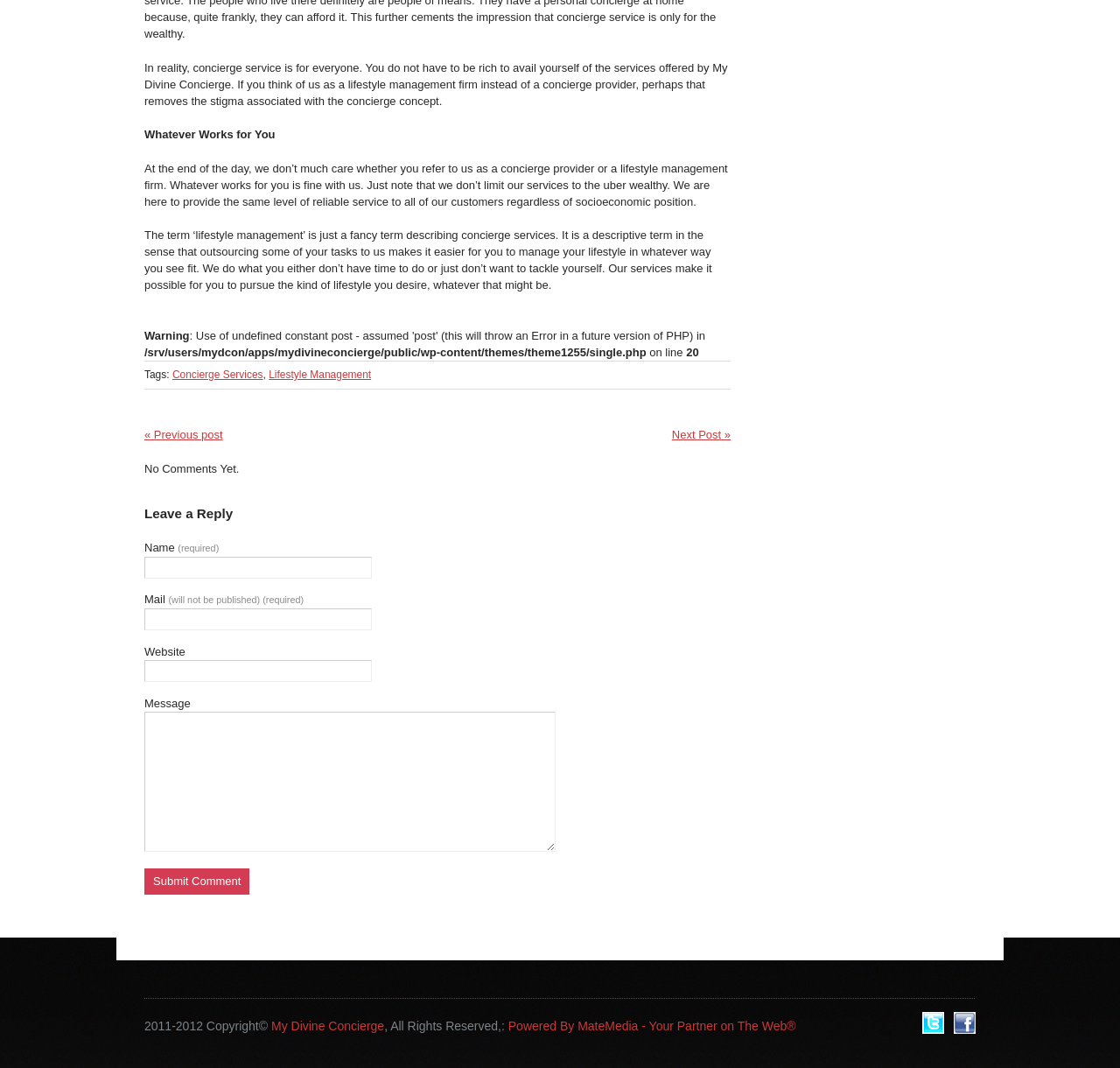Answer the question with a brief word or phrase:
What is the name of the company mentioned on this webpage?

My Divine Concierge